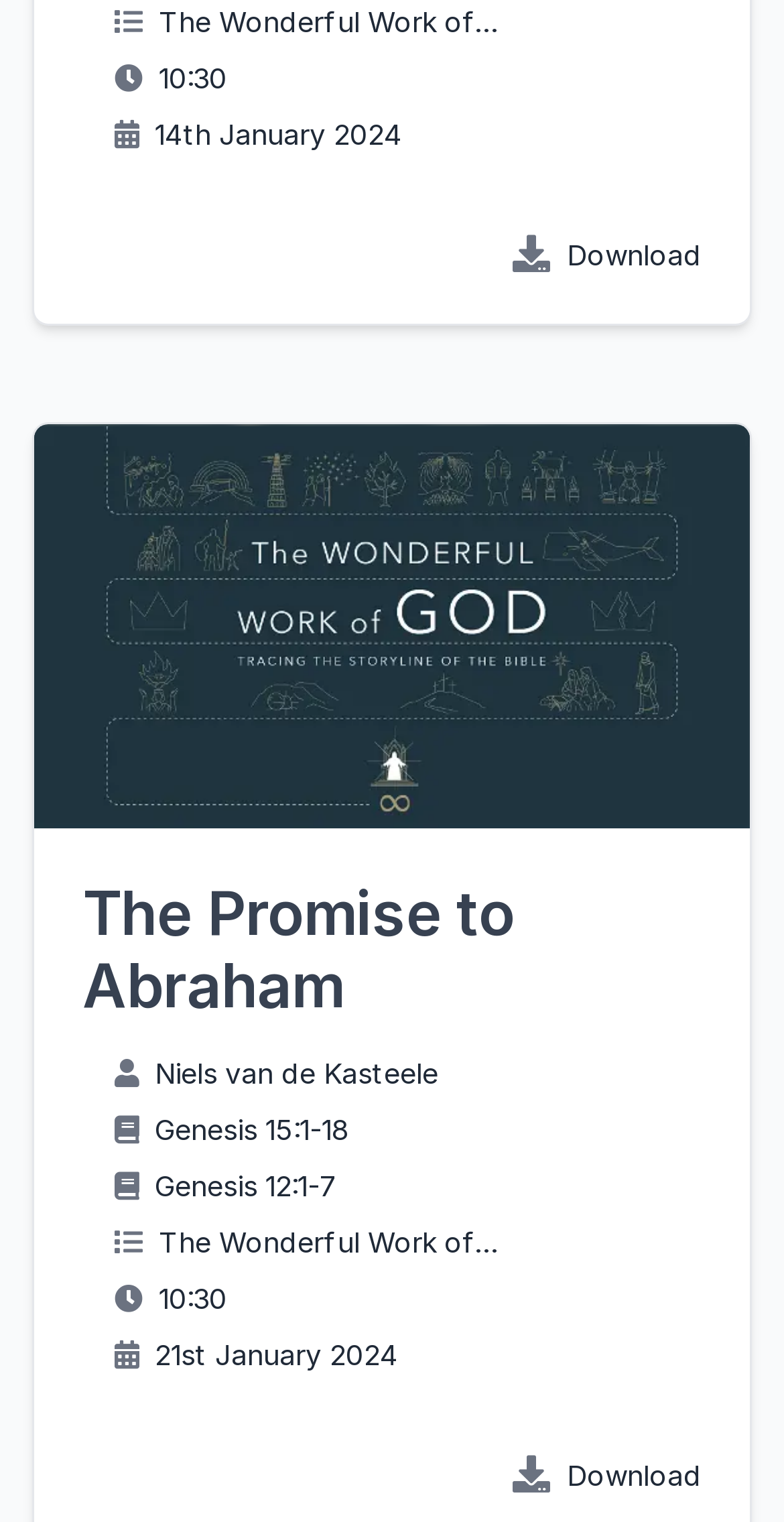With reference to the screenshot, provide a detailed response to the question below:
What is the date of the first sermon?

I found the date '14th January 2024' next to the time '10:30' on the webpage, which suggests that it is the date of the first sermon.